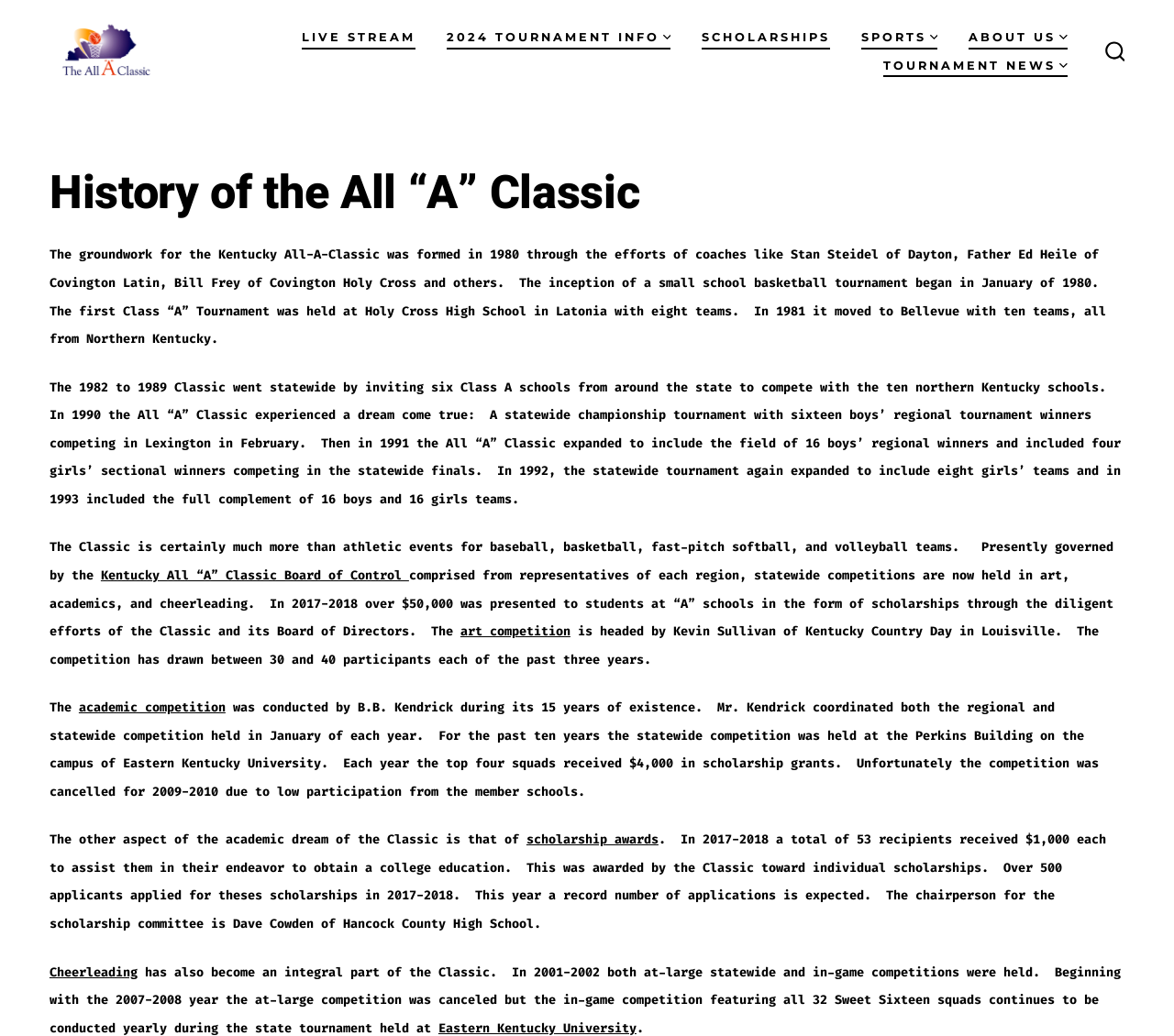For the given element description Cheerleading, determine the bounding box coordinates of the UI element. The coordinates should follow the format (top-left x, top-left y, bottom-right x, bottom-right y) and be within the range of 0 to 1.

[0.042, 0.931, 0.117, 0.946]